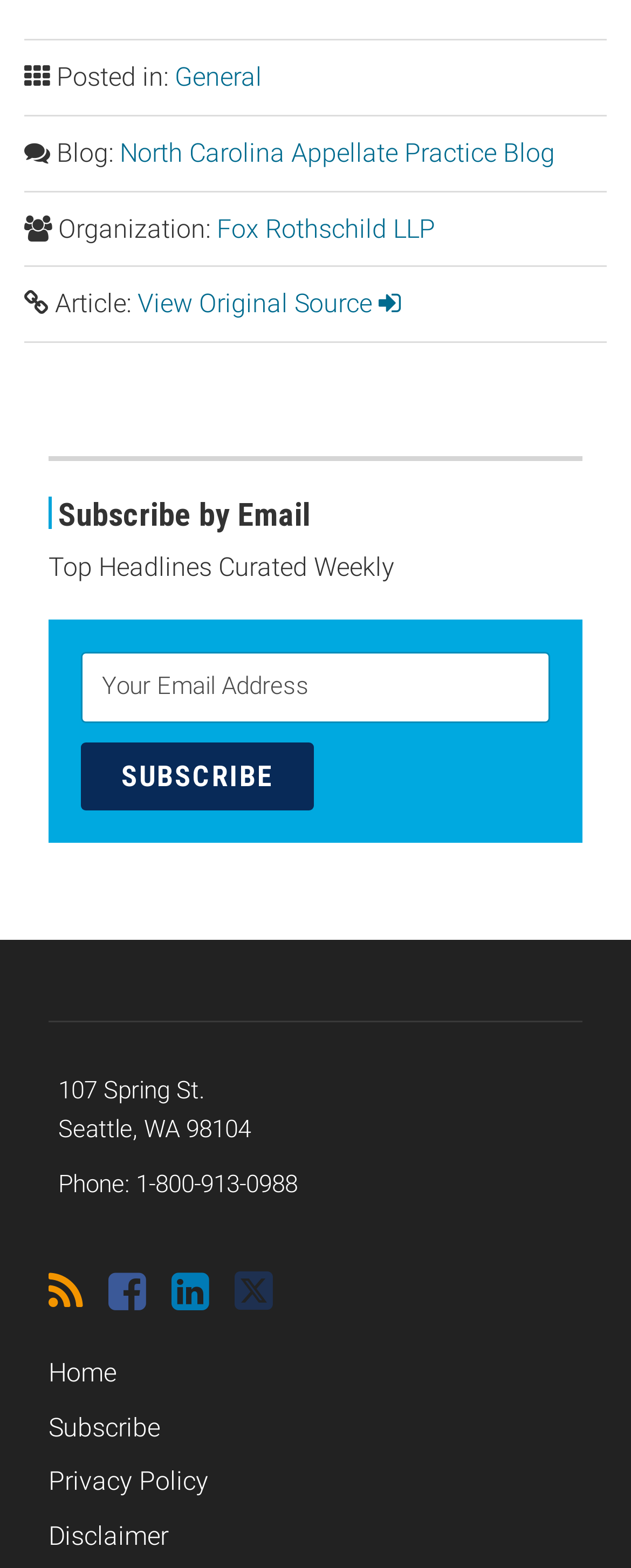Determine the bounding box coordinates of the clickable element to achieve the following action: 'Subscribe by email'. Provide the coordinates as four float values between 0 and 1, formatted as [left, top, right, bottom].

[0.128, 0.416, 0.872, 0.462]